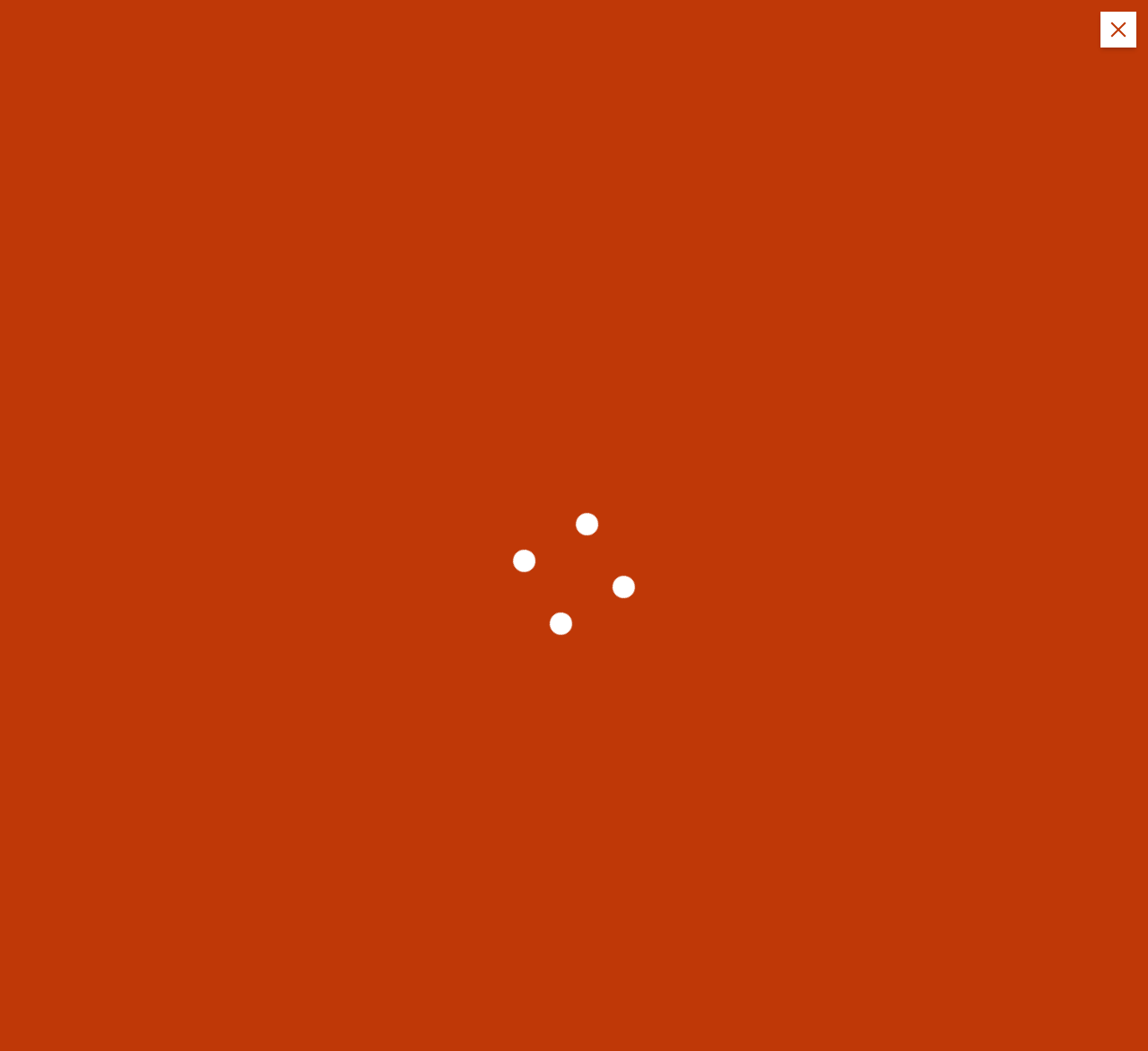Using the description: "National", identify the bounding box of the corresponding UI element in the screenshot.

[0.213, 0.185, 0.287, 0.217]